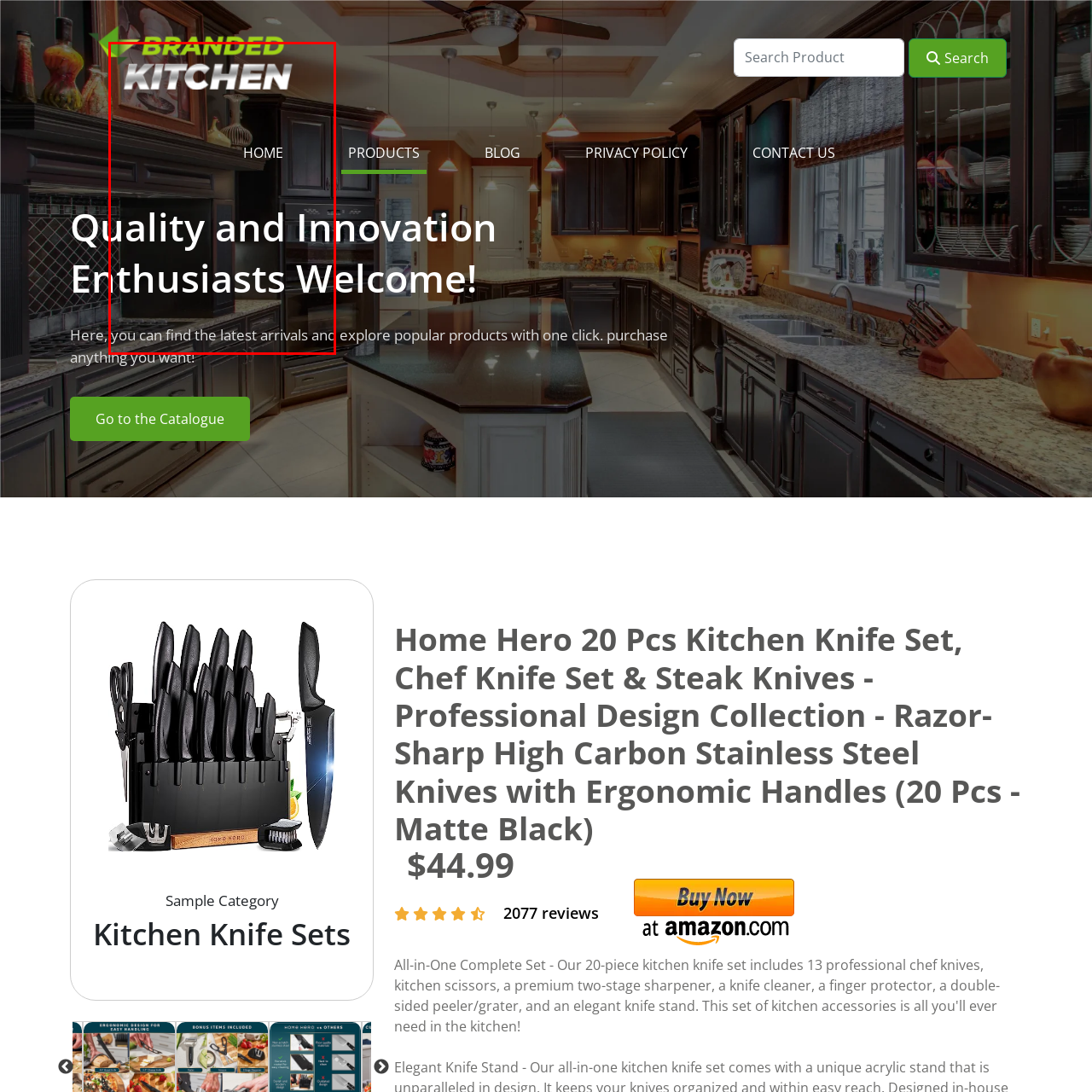Elaborate on the scene depicted inside the red bounding box.

The image showcases a professional-grade kitchen knife set that includes 20 high-quality knives, designed to meet the needs of chefs and cooking enthusiasts. This kitchen knife set features a sleek matte black finish and ergonomic handles for comfort and precision during use. Each knife is crafted from high carbon stainless steel, ensuring razor-sharp blades that maintain their edge over time.

The set provides a versatile collection that includes essential knives for various culinary tasks, such as slicing, dicing, and carving. It comes with an elegant acrylic stand for organized storage, adding a touch of sophistication to any kitchen countertop. 

The product is highlighted with a pricing detail of $44.99 and includes a notable endorsement from over 2000 reviews, indicating a strong customer satisfaction rating. The description emphasizes the knife set’s durability and practicality, making it an ideal choice for both home chefs and professional cooks.